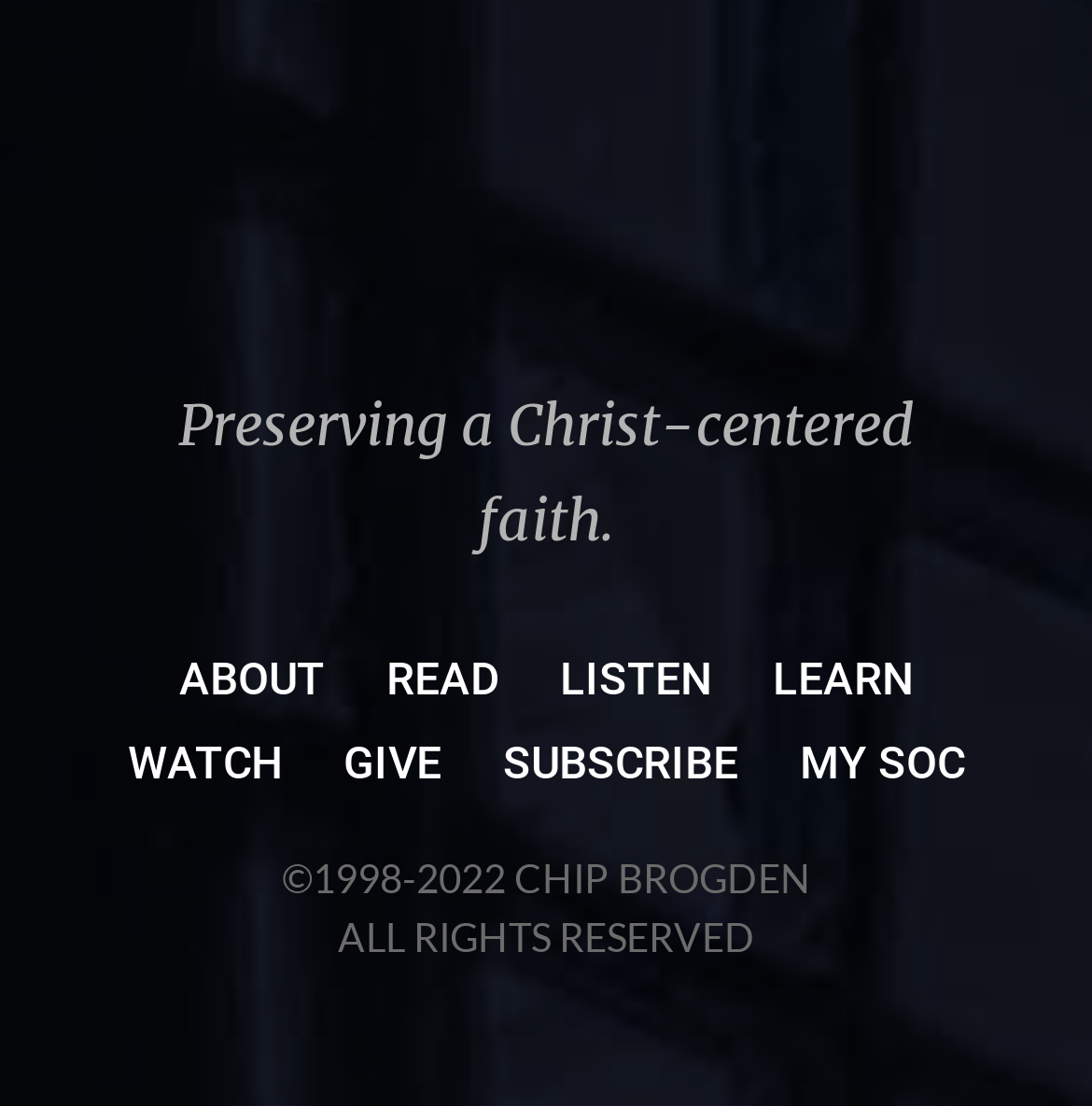Review the image closely and give a comprehensive answer to the question: What is the main theme of this website?

The main theme of this website can be inferred from the static text 'Preserving a Christ-centered faith.' at the top of the webpage, which suggests that the website is focused on Christianity and faith.